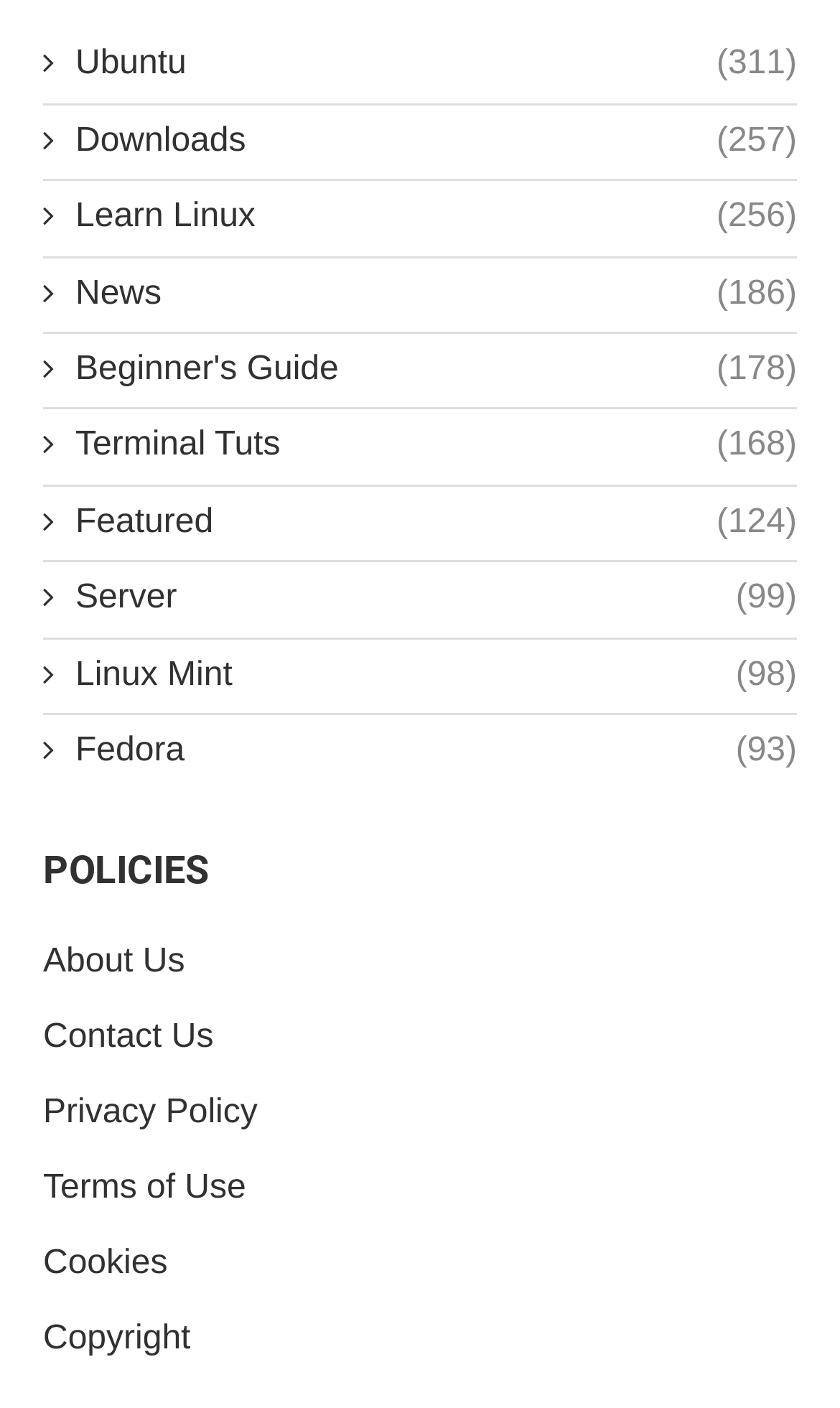Find the bounding box coordinates of the clickable area required to complete the following action: "Contact Us".

[0.051, 0.726, 0.254, 0.75]